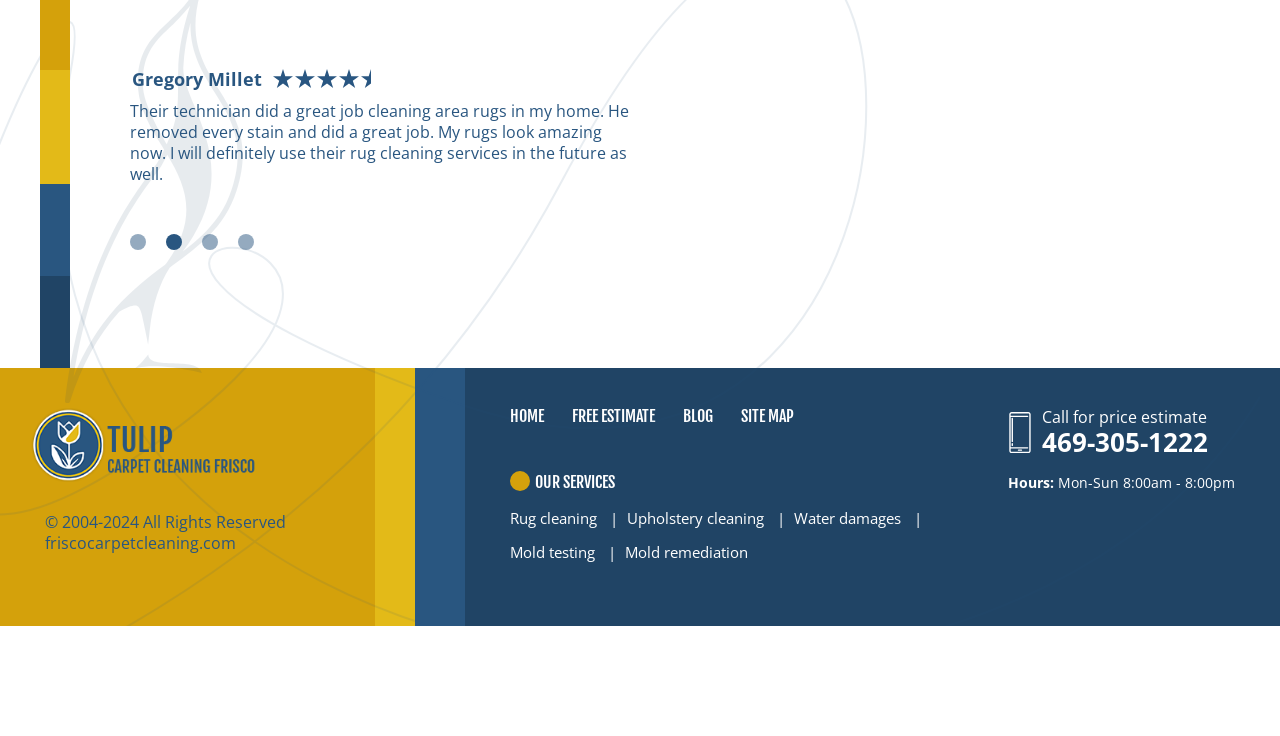Identify the bounding box coordinates for the region of the element that should be clicked to carry out the instruction: "Read the 'Rug cleaning' service details". The bounding box coordinates should be four float numbers between 0 and 1, i.e., [left, top, right, bottom].

[0.398, 0.691, 0.466, 0.718]